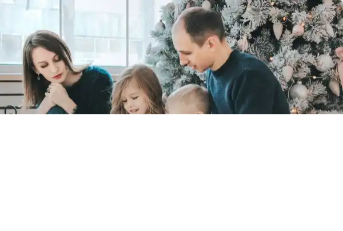Provide a short answer using a single word or phrase for the following question: 
What is the mood of the atmosphere in the image?

Joyful and nurturing